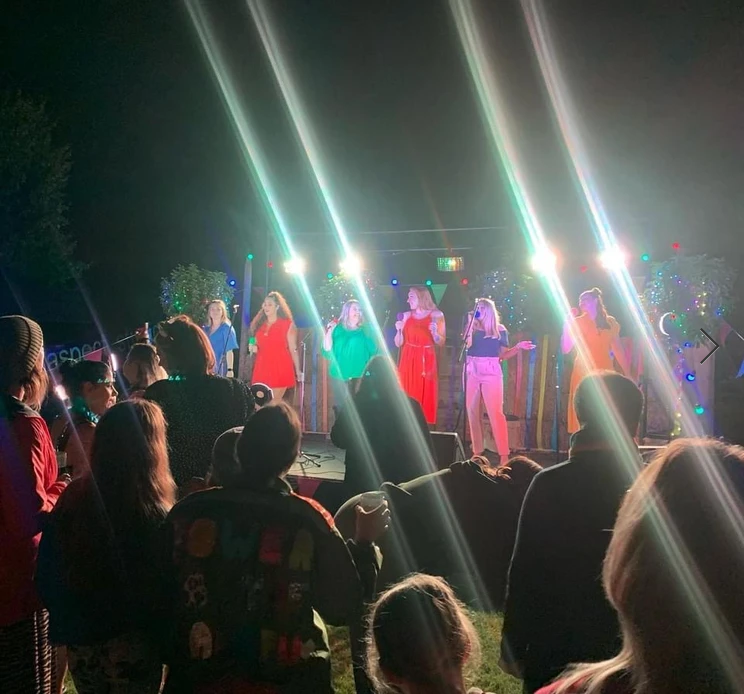What is the dominant color of the outfits?
Based on the image, answer the question with as much detail as possible.

The caption describes the outfits as 'a range of colorful' which implies that there is no single dominant color, but rather a variety of colors such as red, green, and a lighter hue.